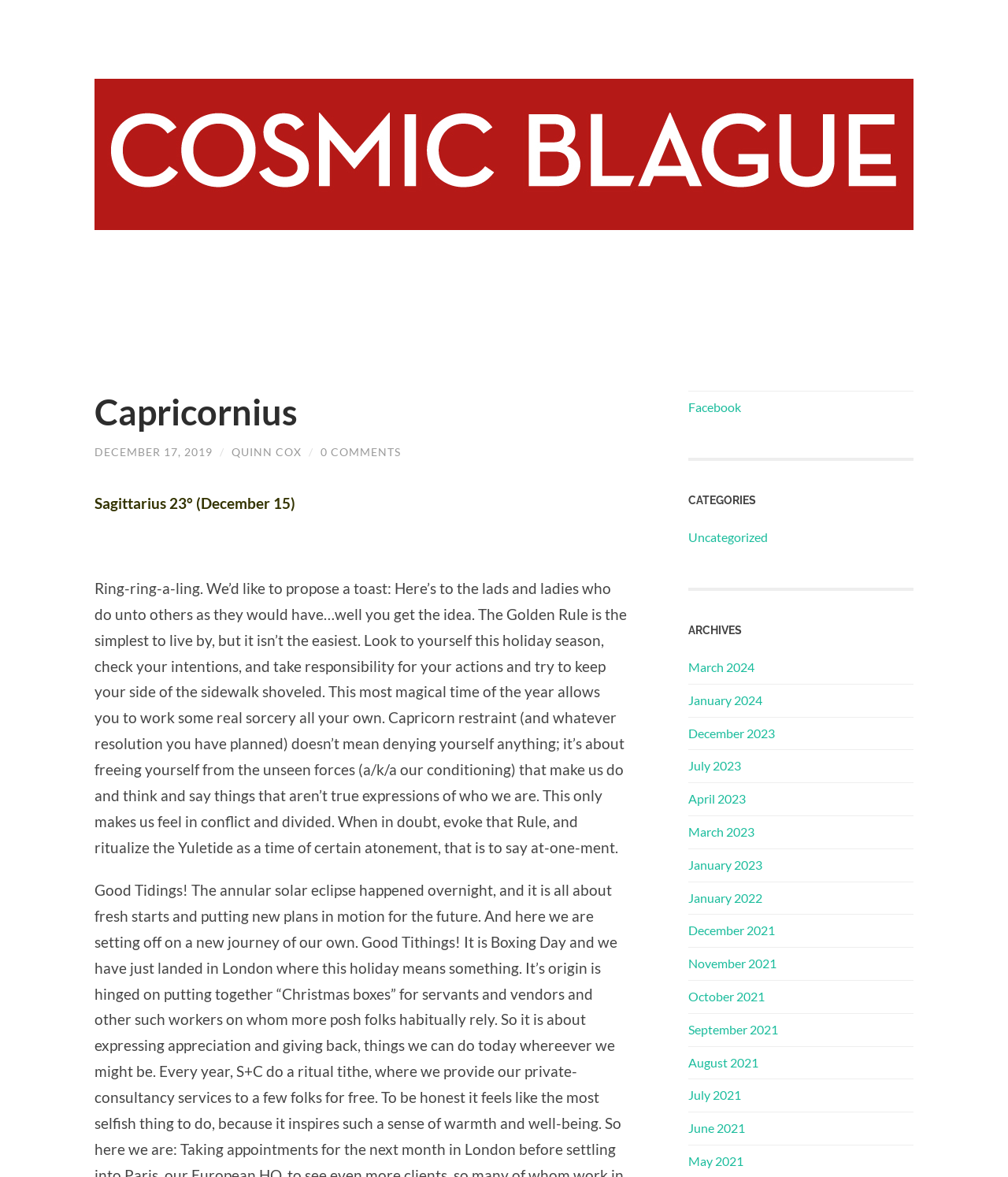Using the given description, provide the bounding box coordinates formatted as (top-left x, top-left y, bottom-right x, bottom-right y), with all values being floating point numbers between 0 and 1. Description: Capricornius

[0.094, 0.332, 0.295, 0.368]